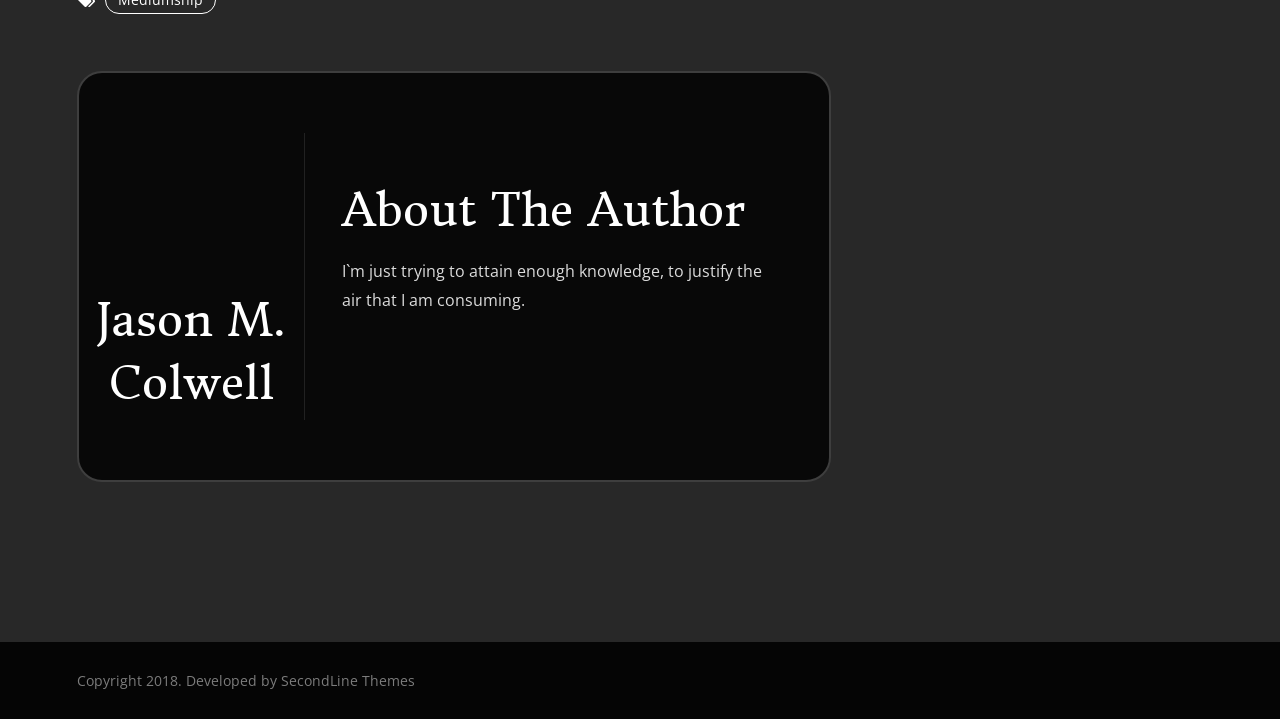What is the theme developer's name?
Give a detailed response to the question by analyzing the screenshot.

The theme developer's name can be found at the bottom of the webpage, in the link element with the text 'SecondLine Themes', which has a bounding box coordinate of [0.219, 0.933, 0.324, 0.96].